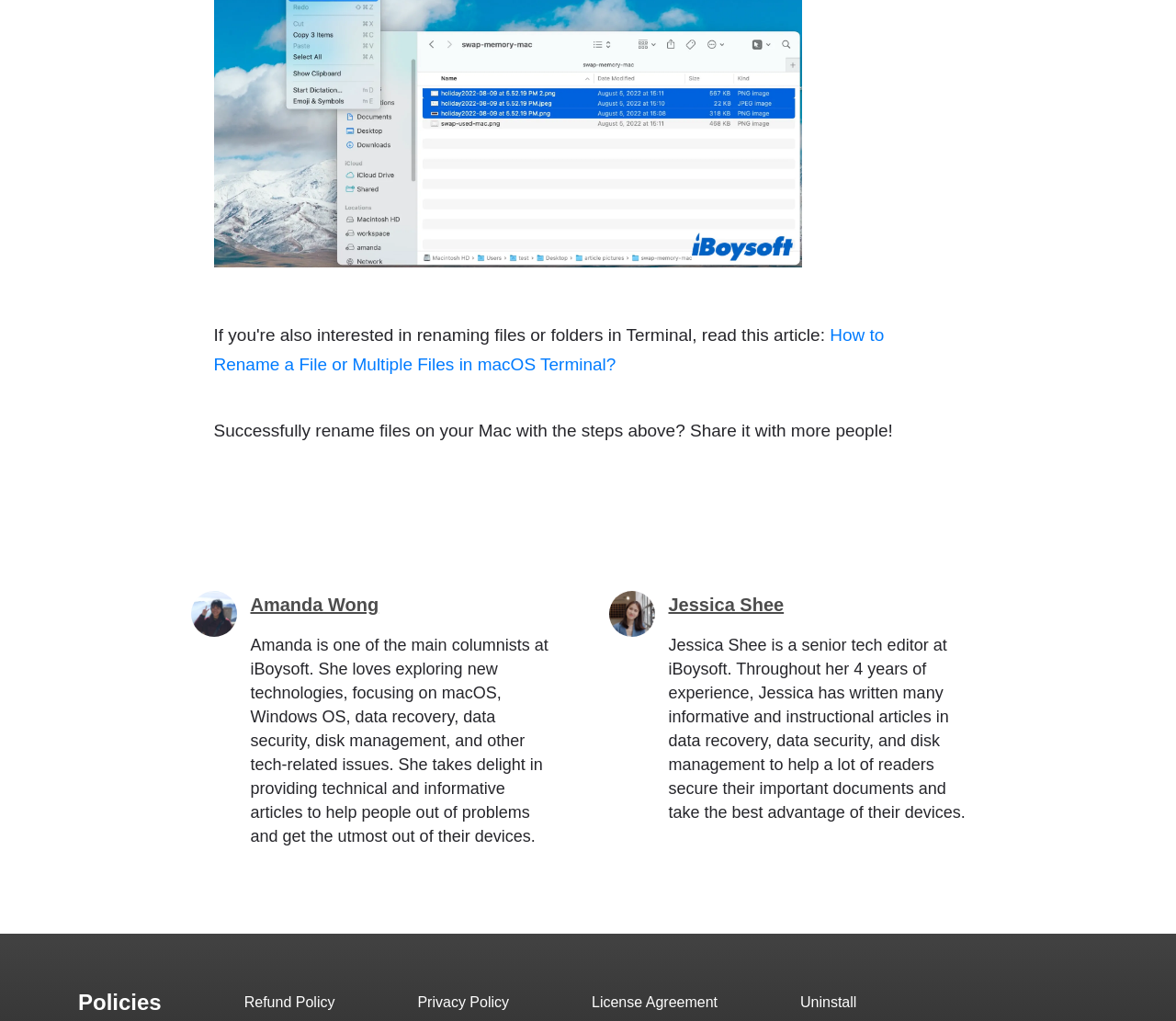Given the element description, predict the bounding box coordinates in the format (top-left x, top-left y, bottom-right x, bottom-right y). Make sure all values are between 0 and 1. Here is the element description: License Agreement

[0.503, 0.974, 0.61, 0.989]